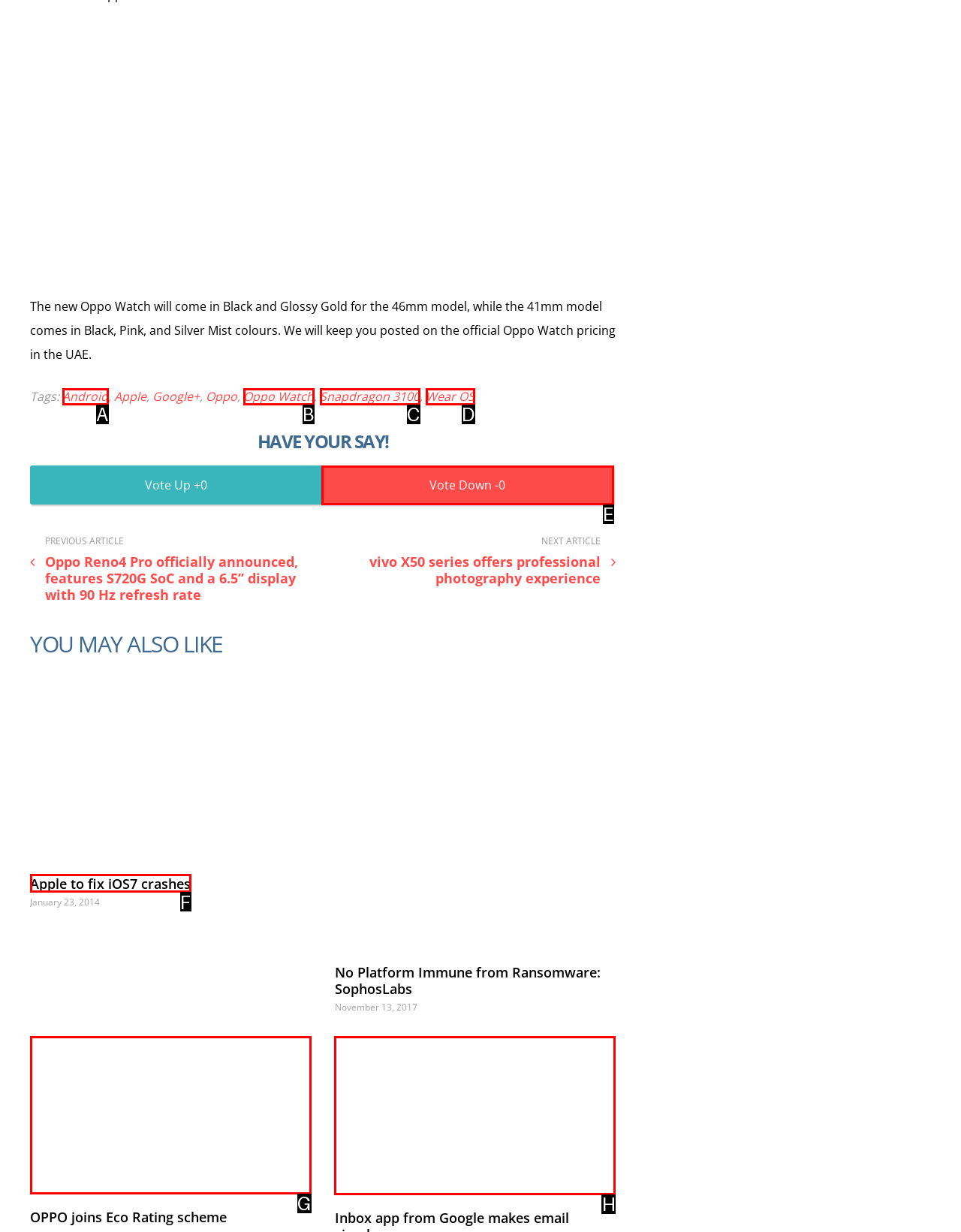Using the provided description: Oppo Watch, select the HTML element that corresponds to it. Indicate your choice with the option's letter.

B